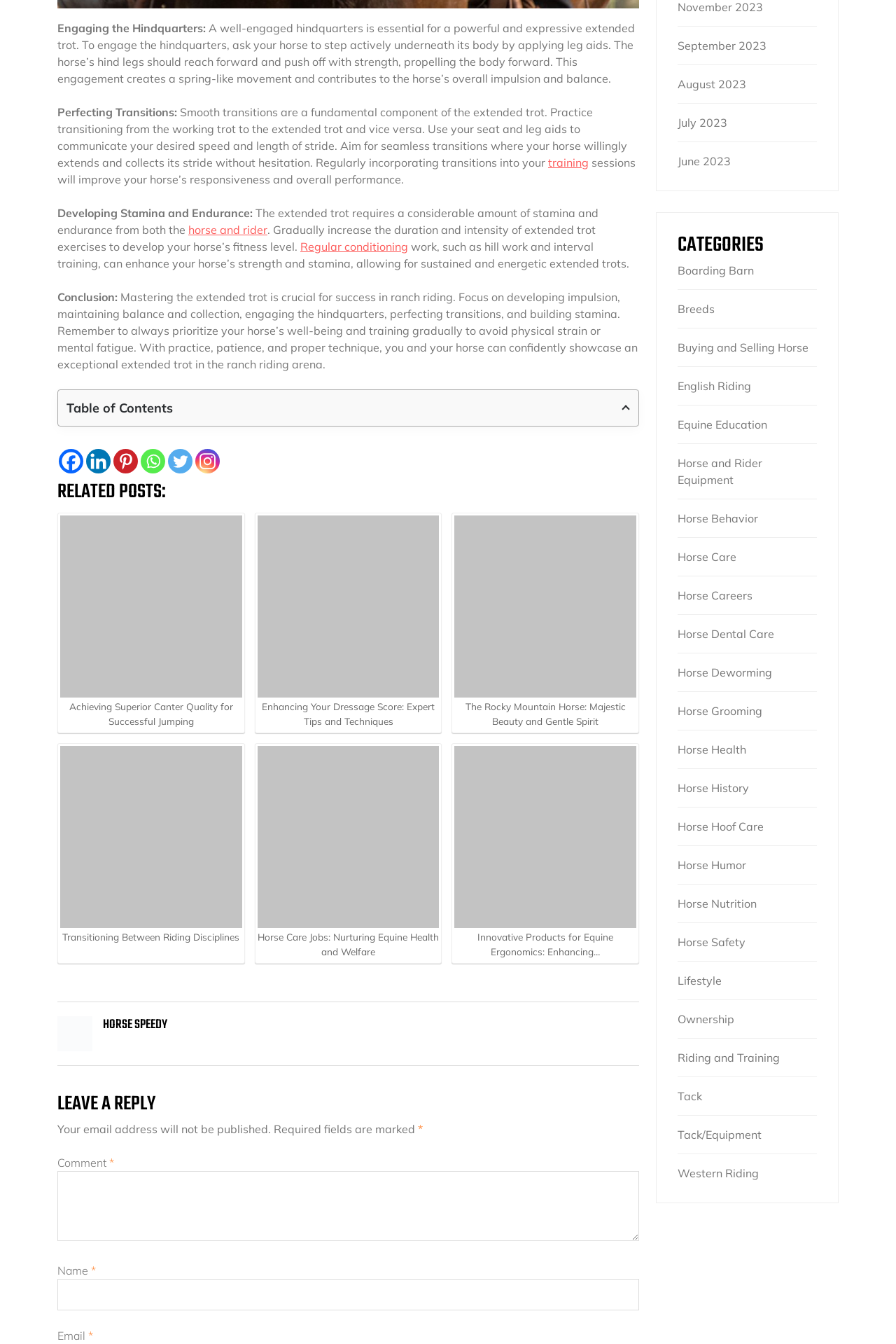What is the importance of transitions in the extended trot?
Answer the question based on the image using a single word or a brief phrase.

Smooth and seamless